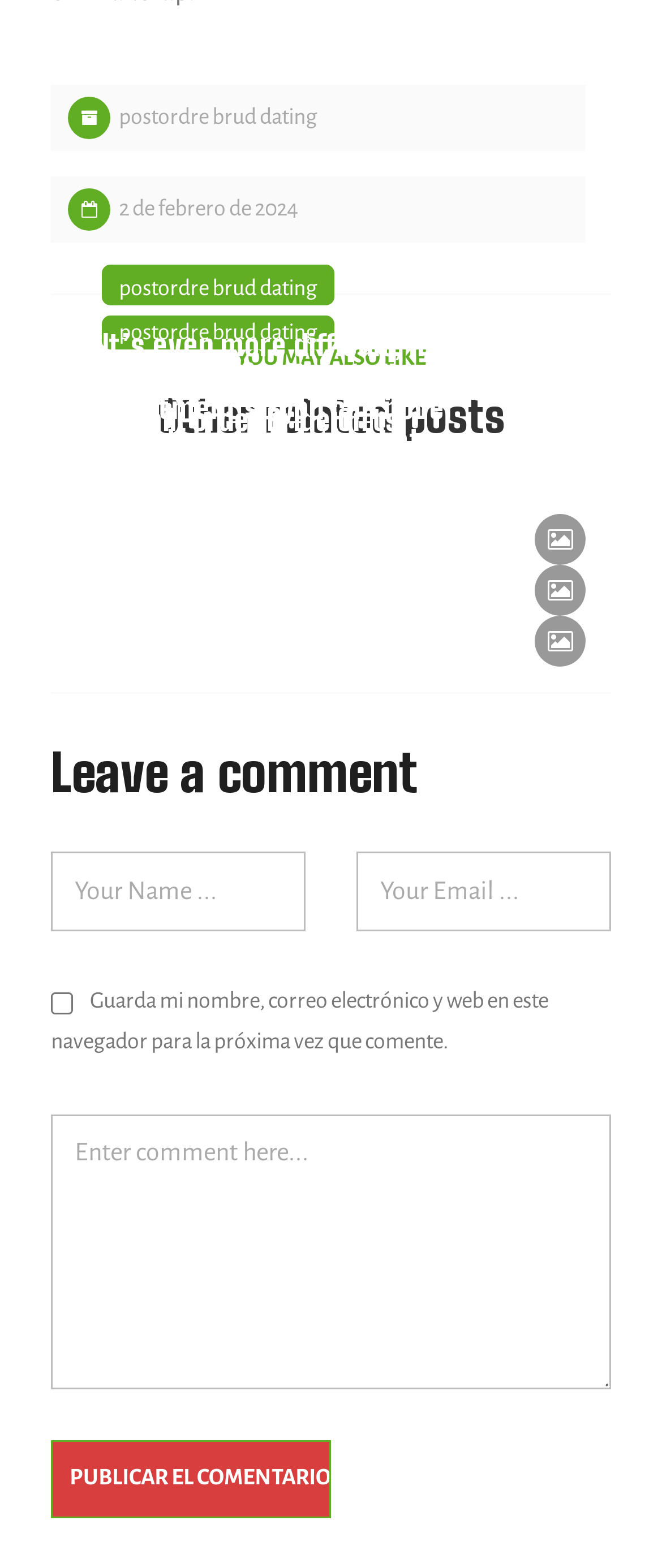Using the format (top-left x, top-left y, bottom-right x, bottom-right y), and given the element description, identify the bounding box coordinates within the screenshot: name="email" placeholder="Your Email ..."

[0.538, 0.543, 0.923, 0.594]